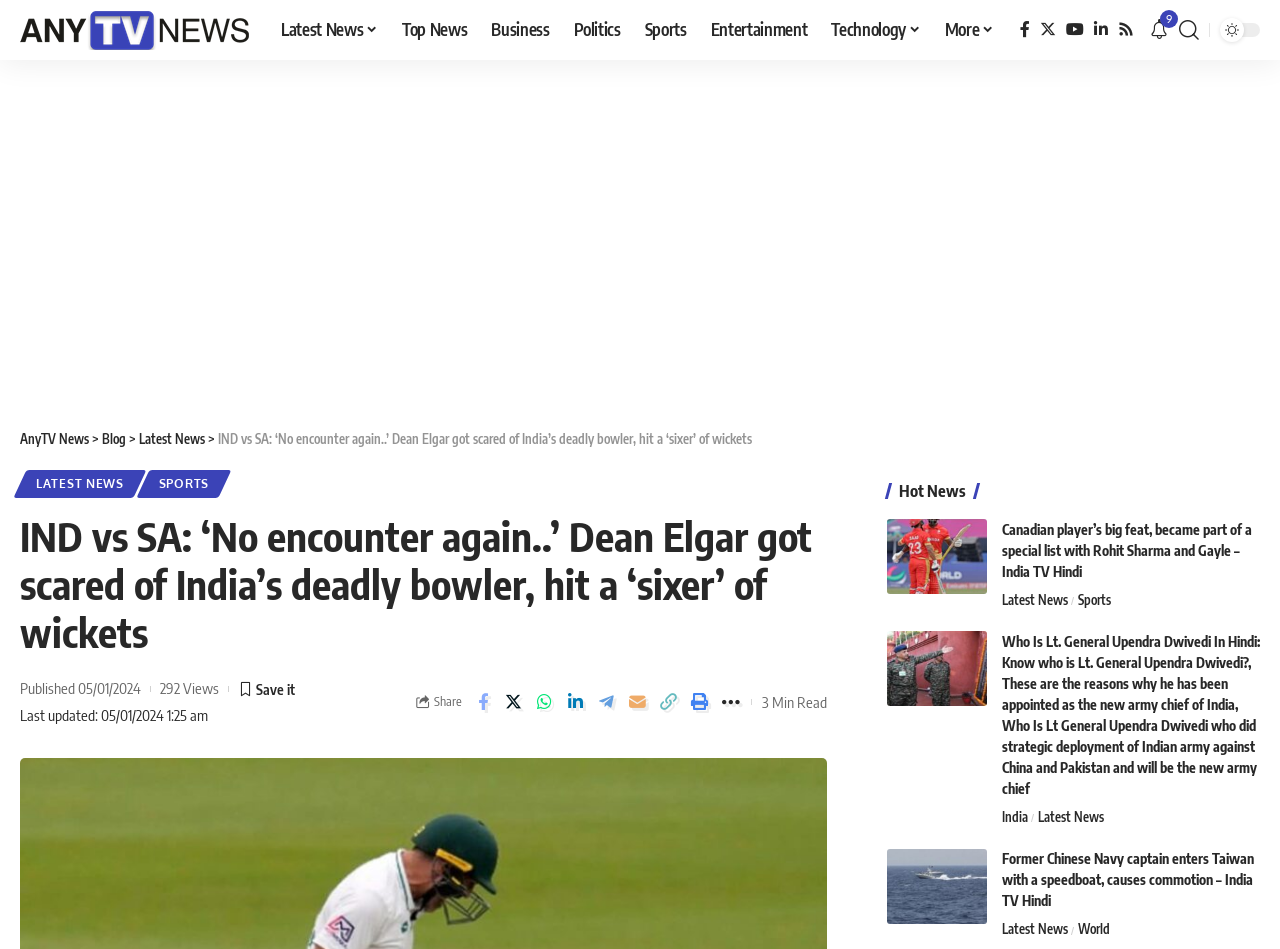Specify the bounding box coordinates of the element's region that should be clicked to achieve the following instruction: "Share the article on Facebook". The bounding box coordinates consist of four float numbers between 0 and 1, in the format [left, top, right, bottom].

[0.366, 0.723, 0.388, 0.757]